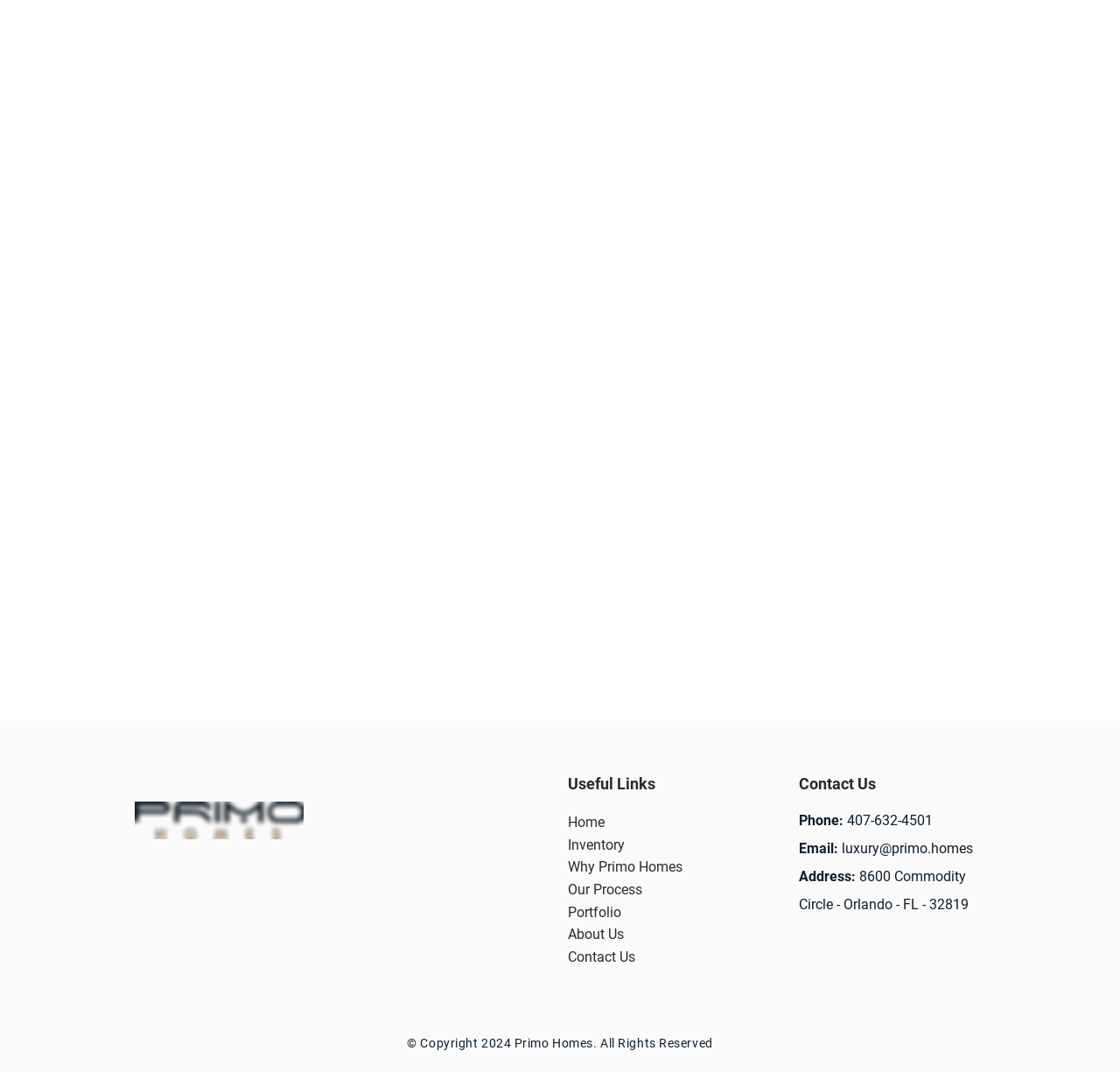Use a single word or phrase to respond to the question:
What social media platforms does Primo Homes have?

Facebook, Instagram, LinkedIn